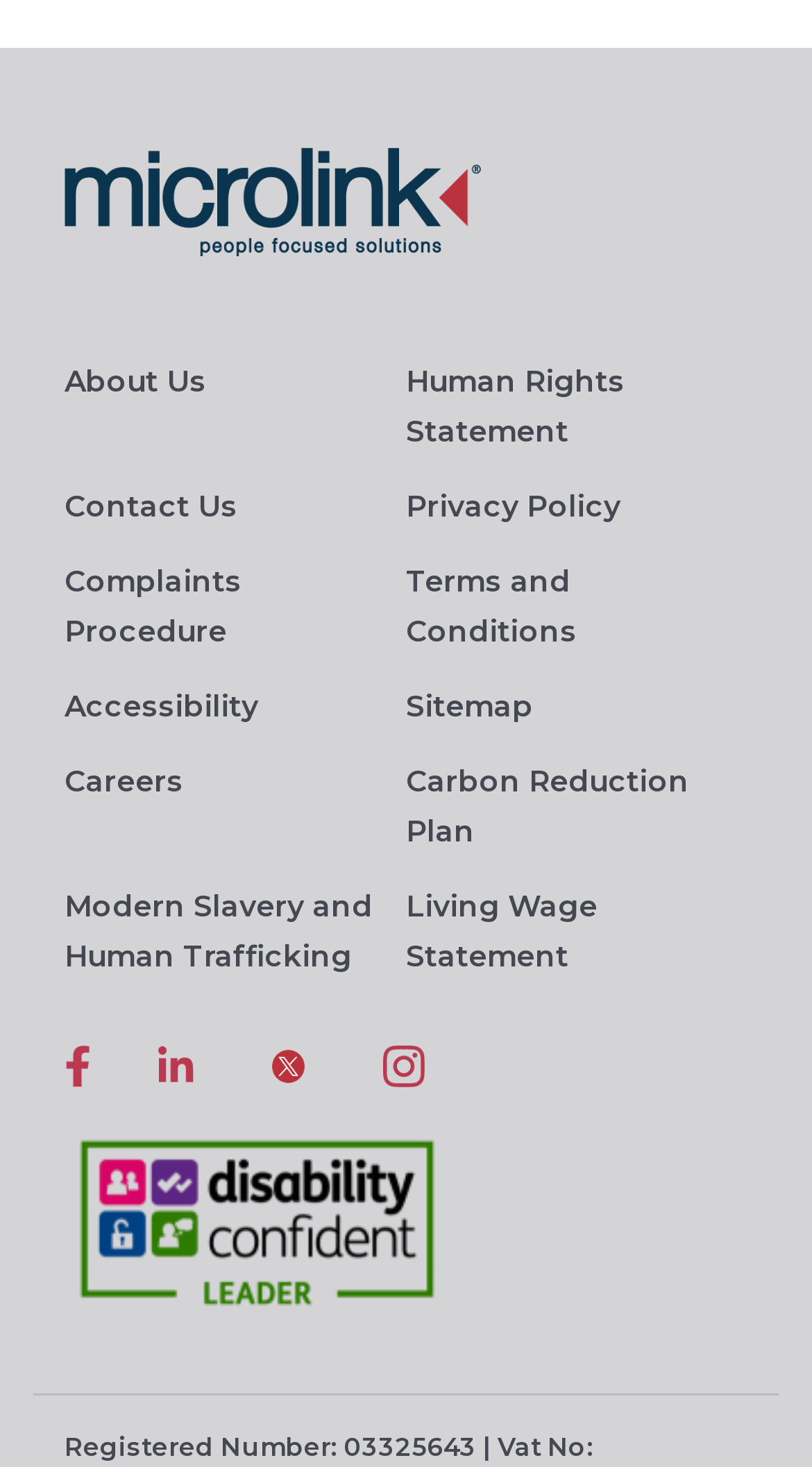Please locate the bounding box coordinates of the element's region that needs to be clicked to follow the instruction: "Check Accessibility page". The bounding box coordinates should be provided as four float numbers between 0 and 1, i.e., [left, top, right, bottom].

[0.079, 0.468, 0.318, 0.494]